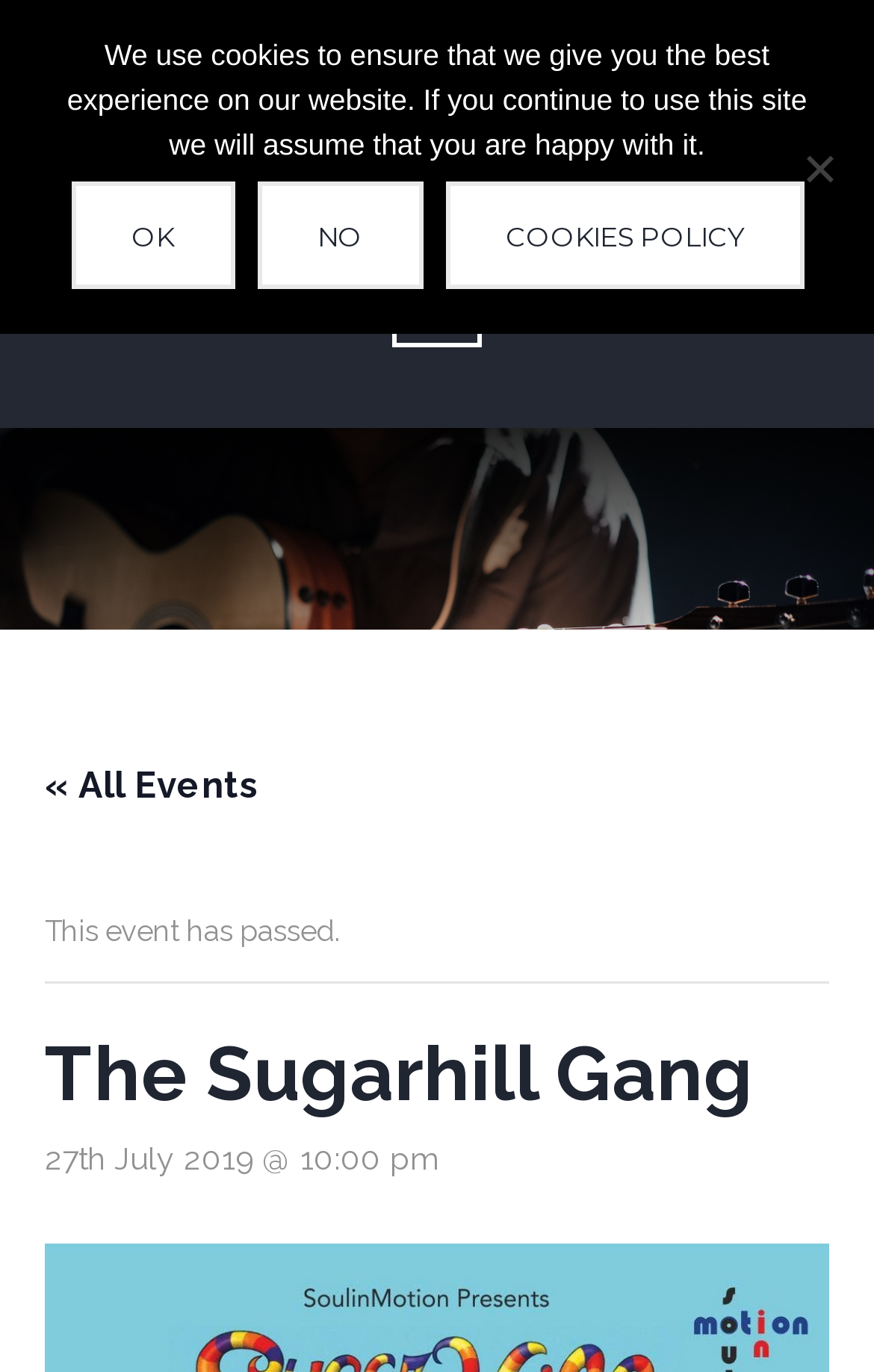Bounding box coordinates are specified in the format (top-left x, top-left y, bottom-right x, bottom-right y). All values are floating point numbers bounded between 0 and 1. Please provide the bounding box coordinate of the region this sentence describes: Cookies policy

[0.509, 0.132, 0.919, 0.211]